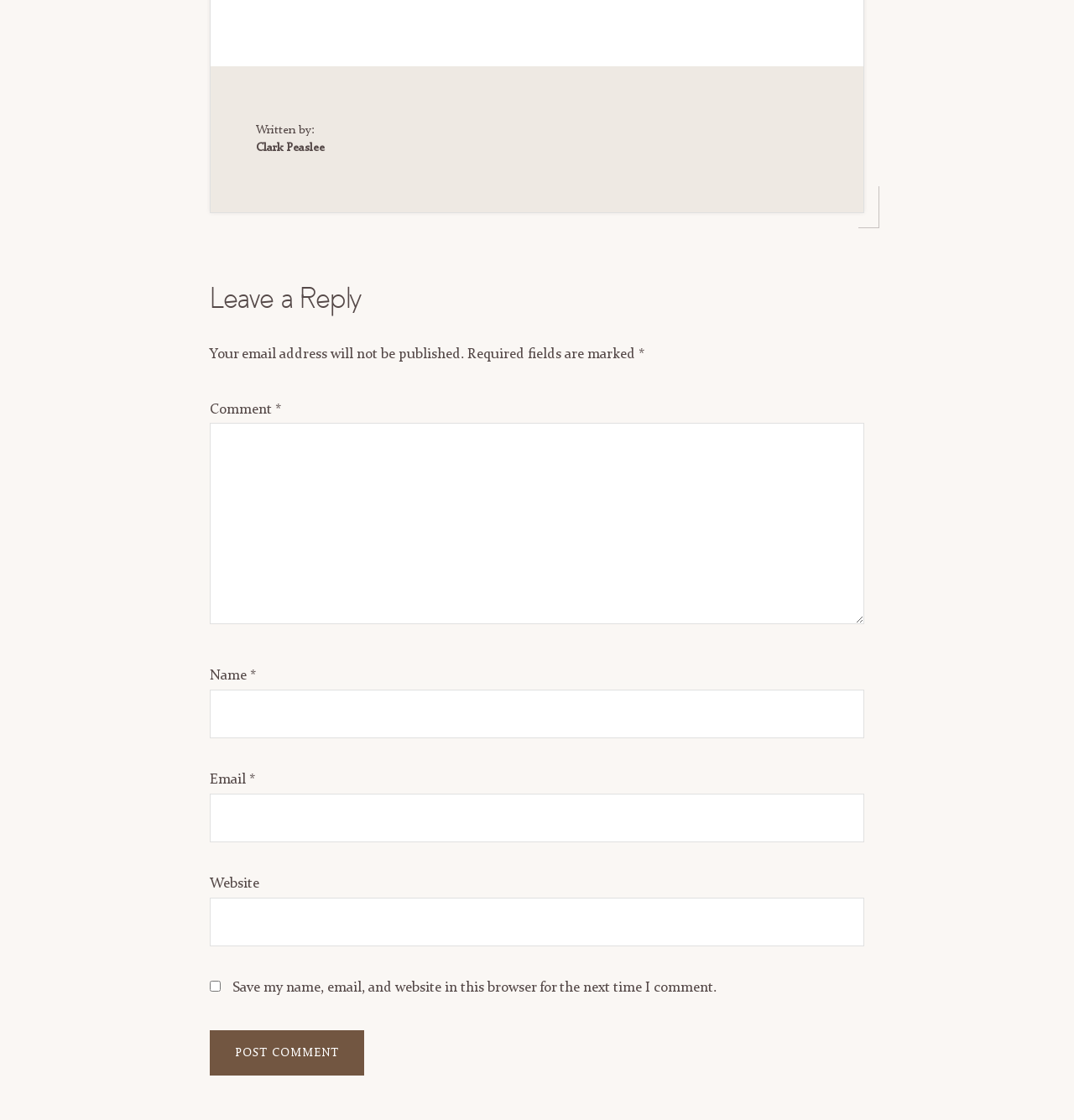For the element described, predict the bounding box coordinates as (top-left x, top-left y, bottom-right x, bottom-right y). All values should be between 0 and 1. Element description: Clark Peaslee

[0.238, 0.126, 0.302, 0.137]